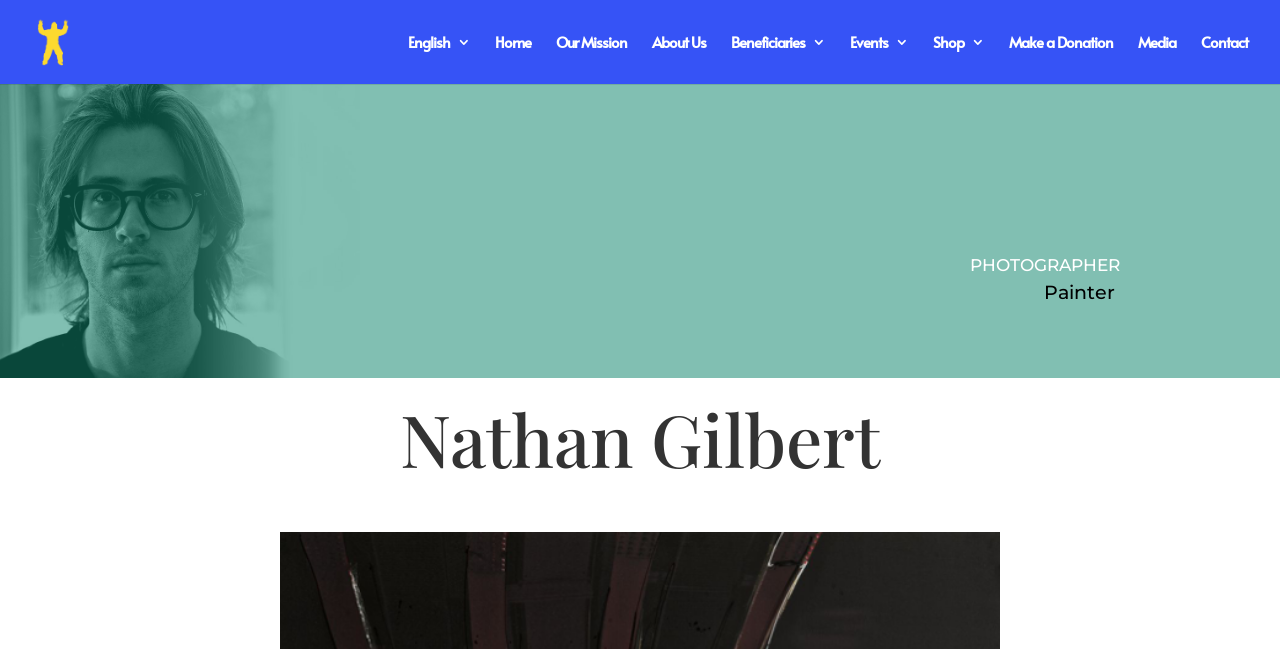Identify the bounding box coordinates of the HTML element based on this description: "About Us".

[0.509, 0.054, 0.552, 0.129]